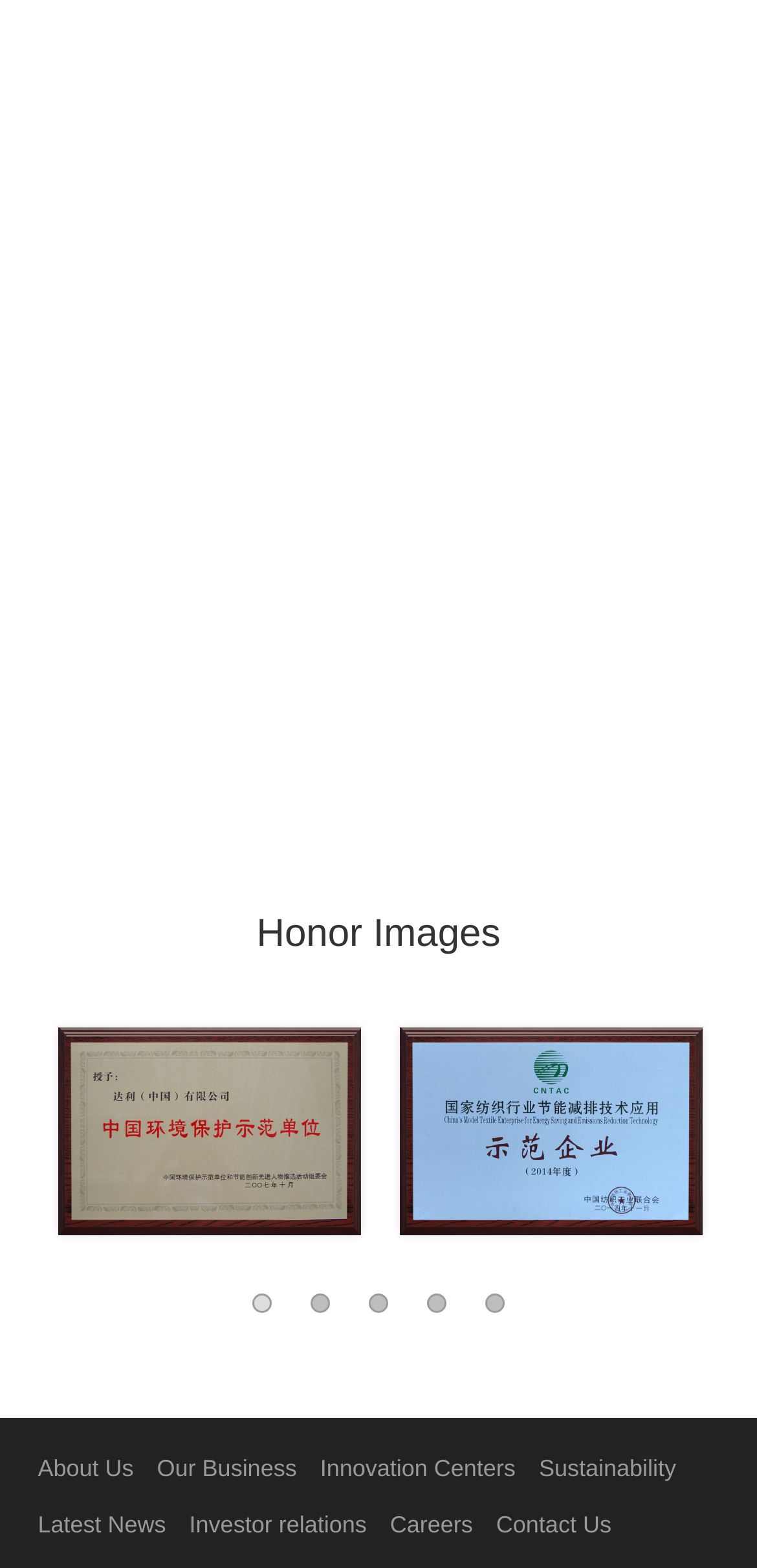Use a single word or phrase to answer this question: 
How many tabs are in the tablist?

5